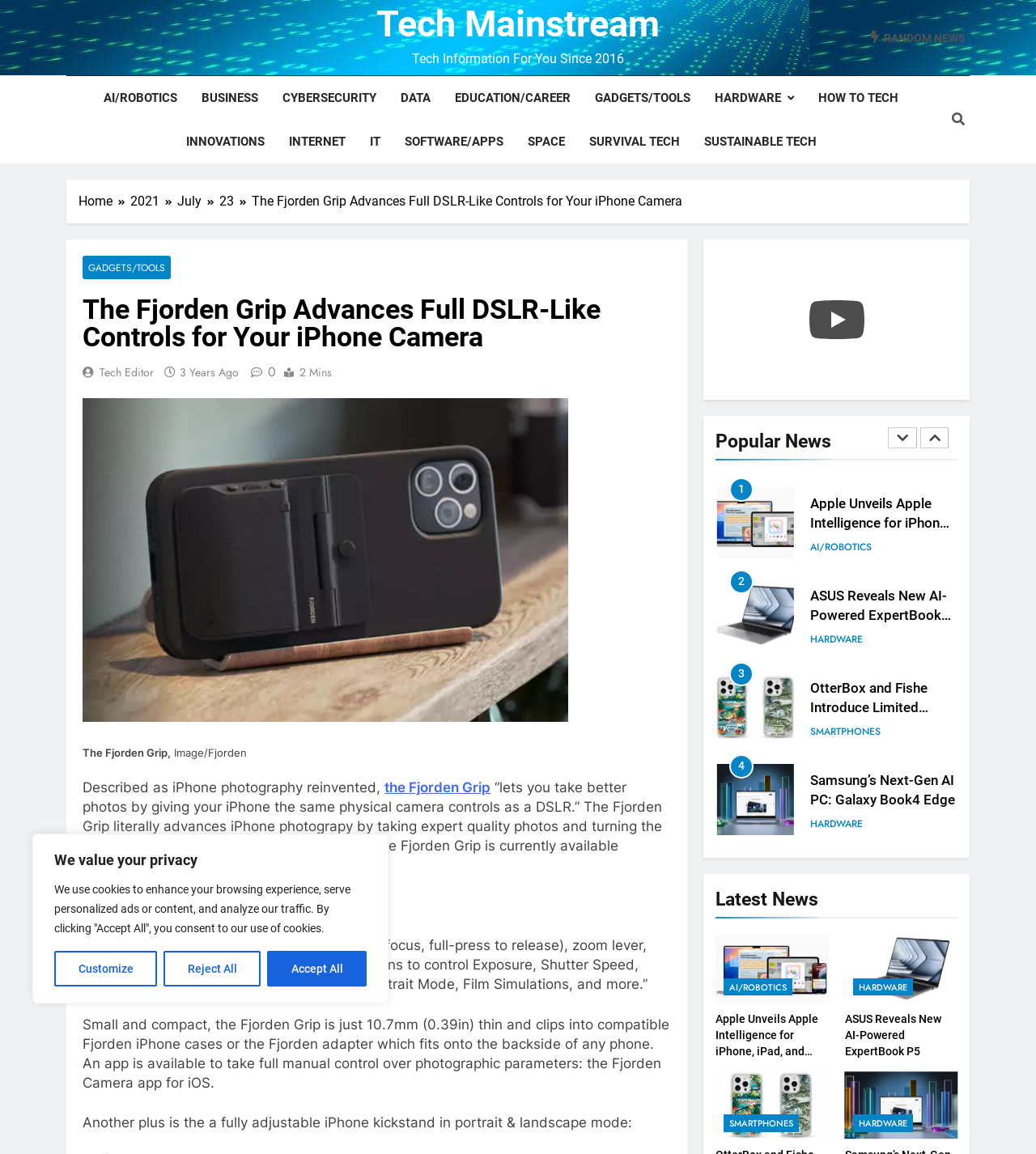What is the headline of the webpage?

The Fjorden Grip Advances Full DSLR-Like Controls for Your iPhone Camera